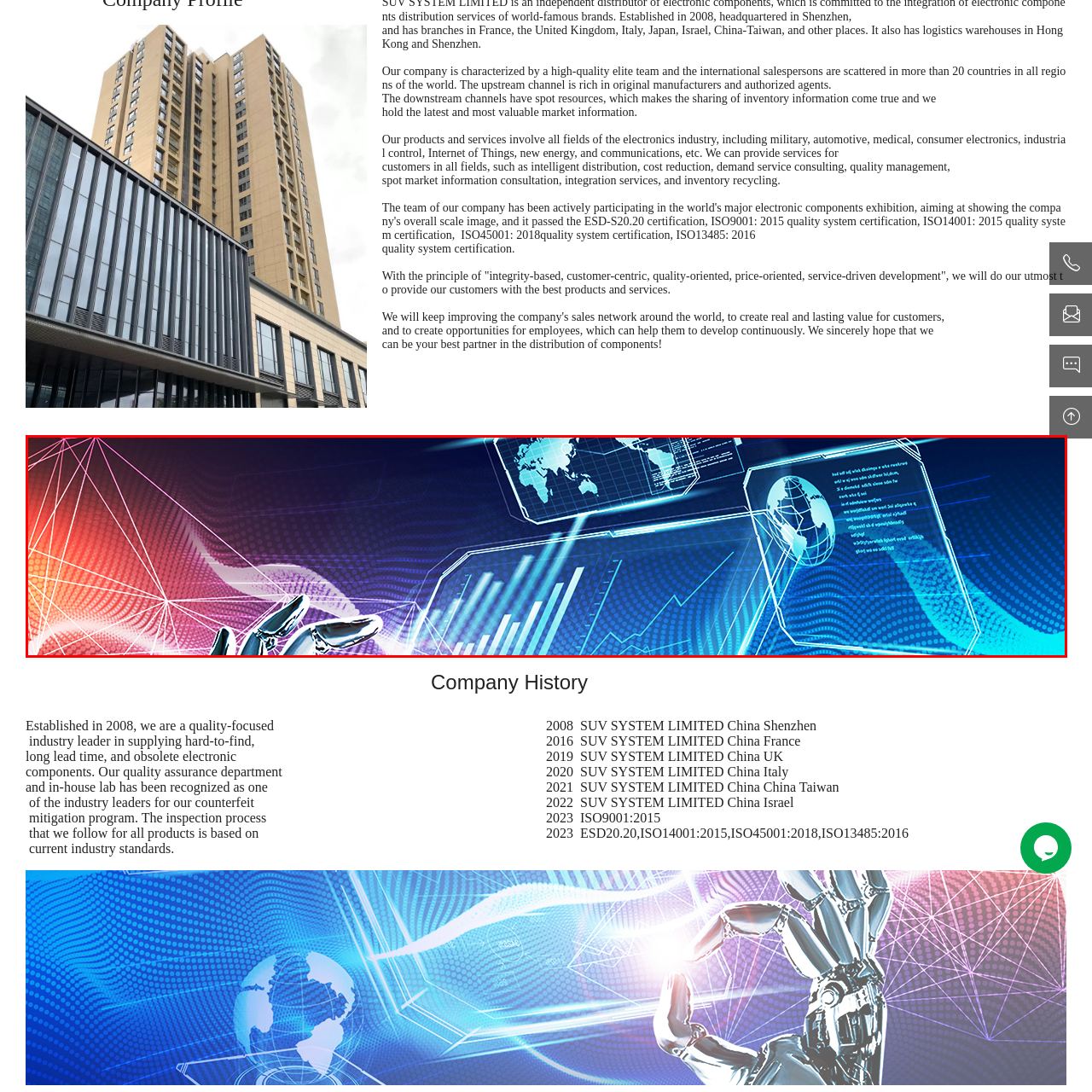Focus on the content inside the red-outlined area of the image and answer the ensuing question in detail, utilizing the information presented: What is the robotic hand reaching towards?

The robotic hand is extending towards the holographic screens, which display various data visualizations, suggesting an interaction between the robotic system and the data being presented.